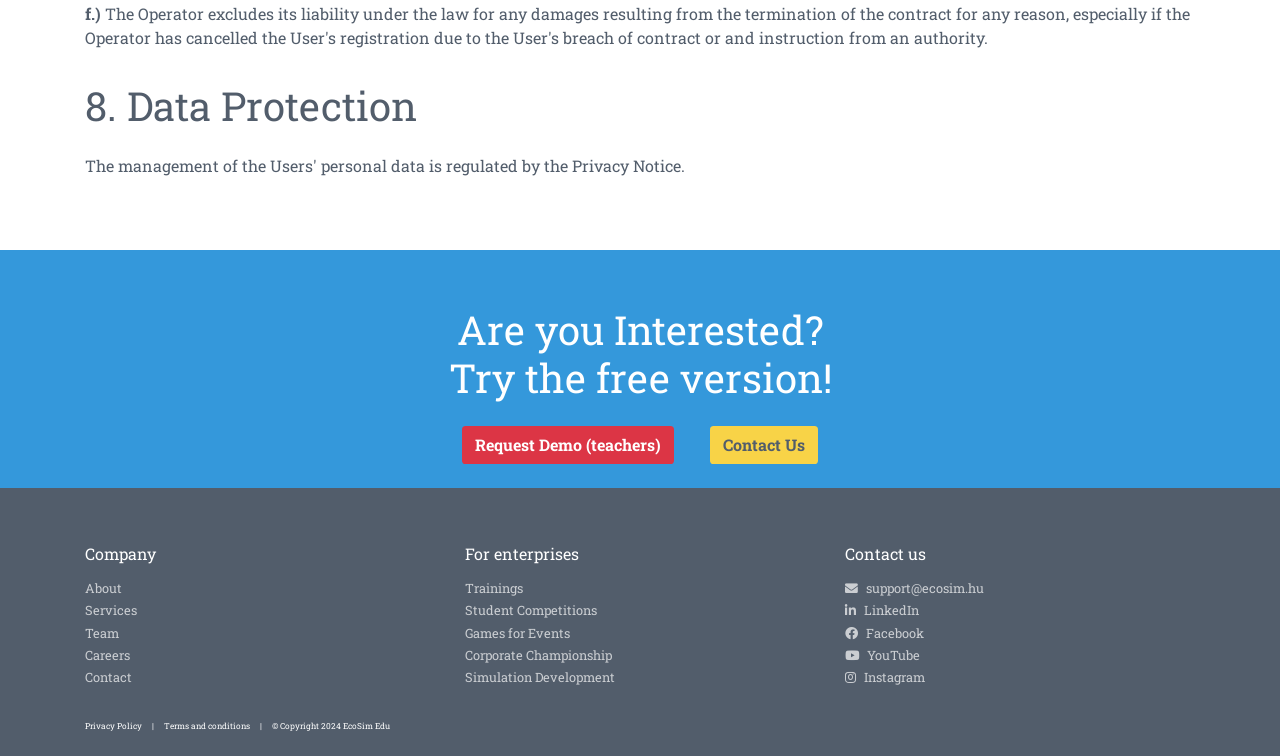Calculate the bounding box coordinates of the UI element given the description: "Team".

[0.066, 0.826, 0.093, 0.847]